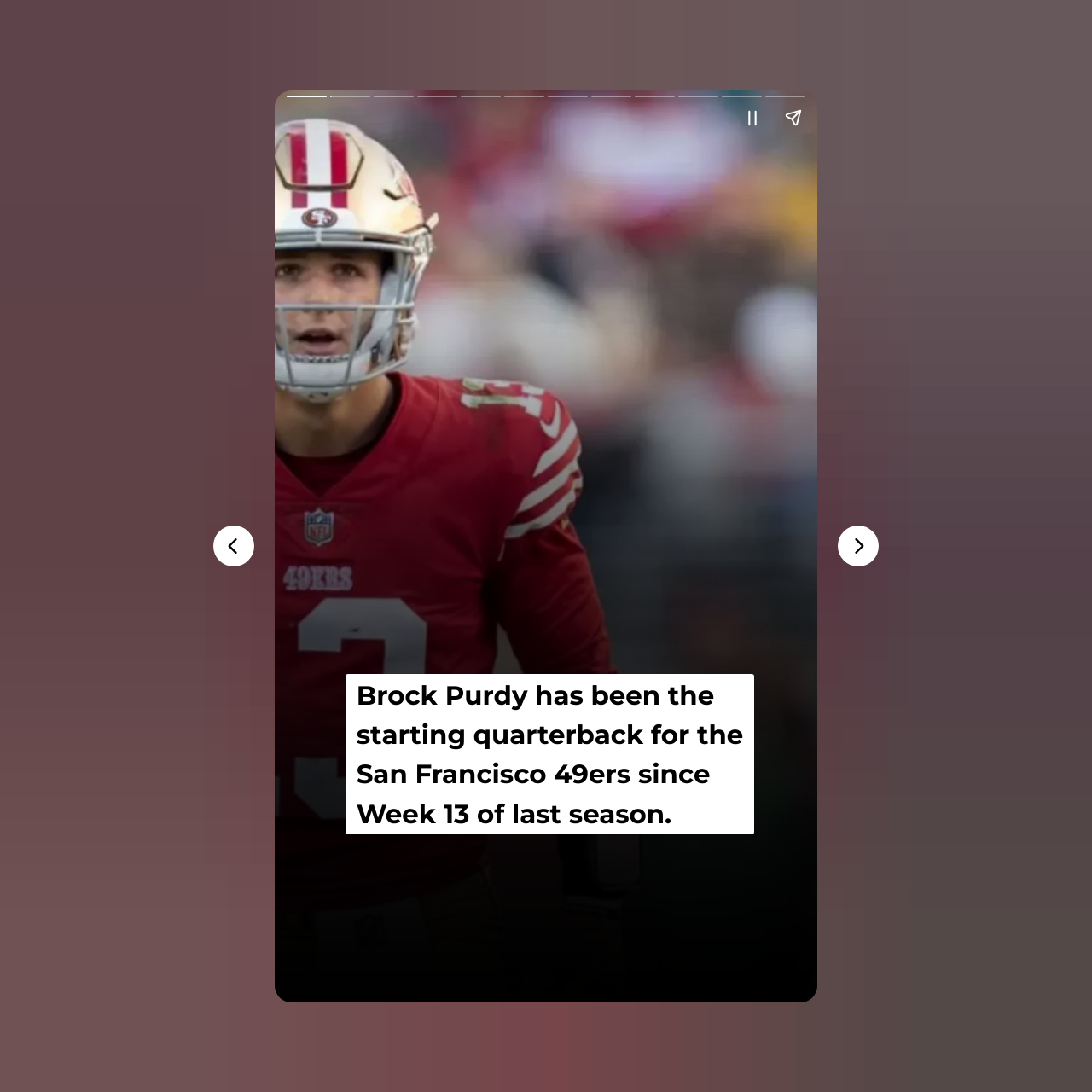What is the main topic of the webpage?
Based on the screenshot, provide a one-word or short-phrase response.

Brock Purdy's impact on the 49ers